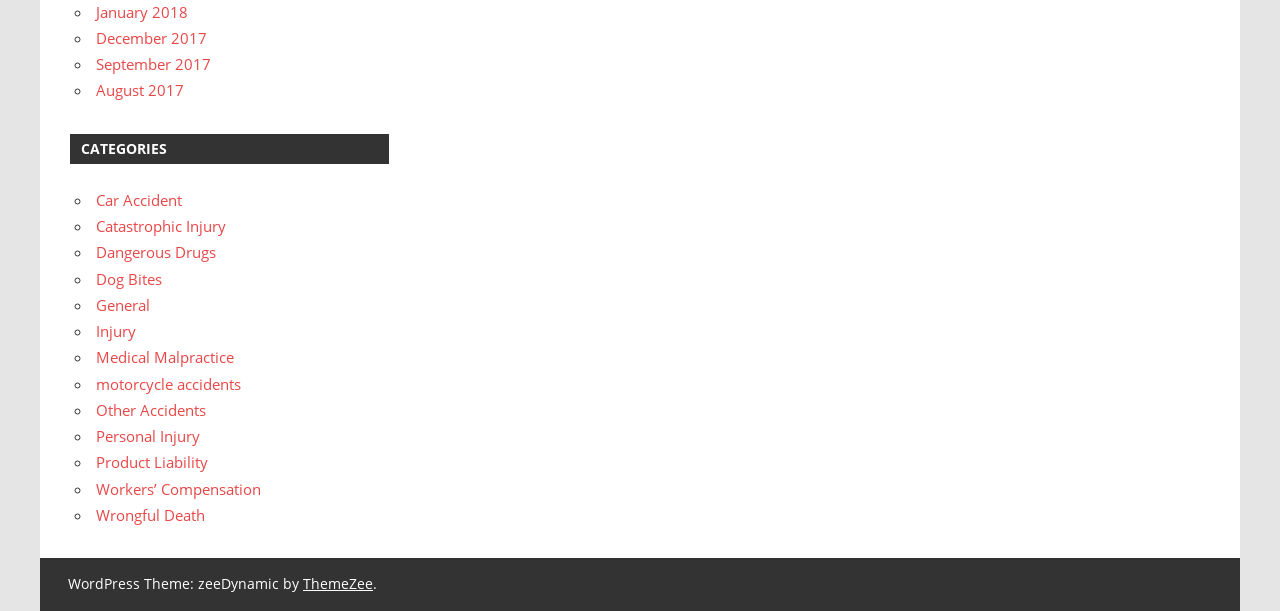How are the categories organized on this webpage?
Give a comprehensive and detailed explanation for the question.

The categories are organized in a list format, with each category preceded by a list marker '◦'. This suggests that the webpage is presenting a collection of categories in a structured and organized manner.